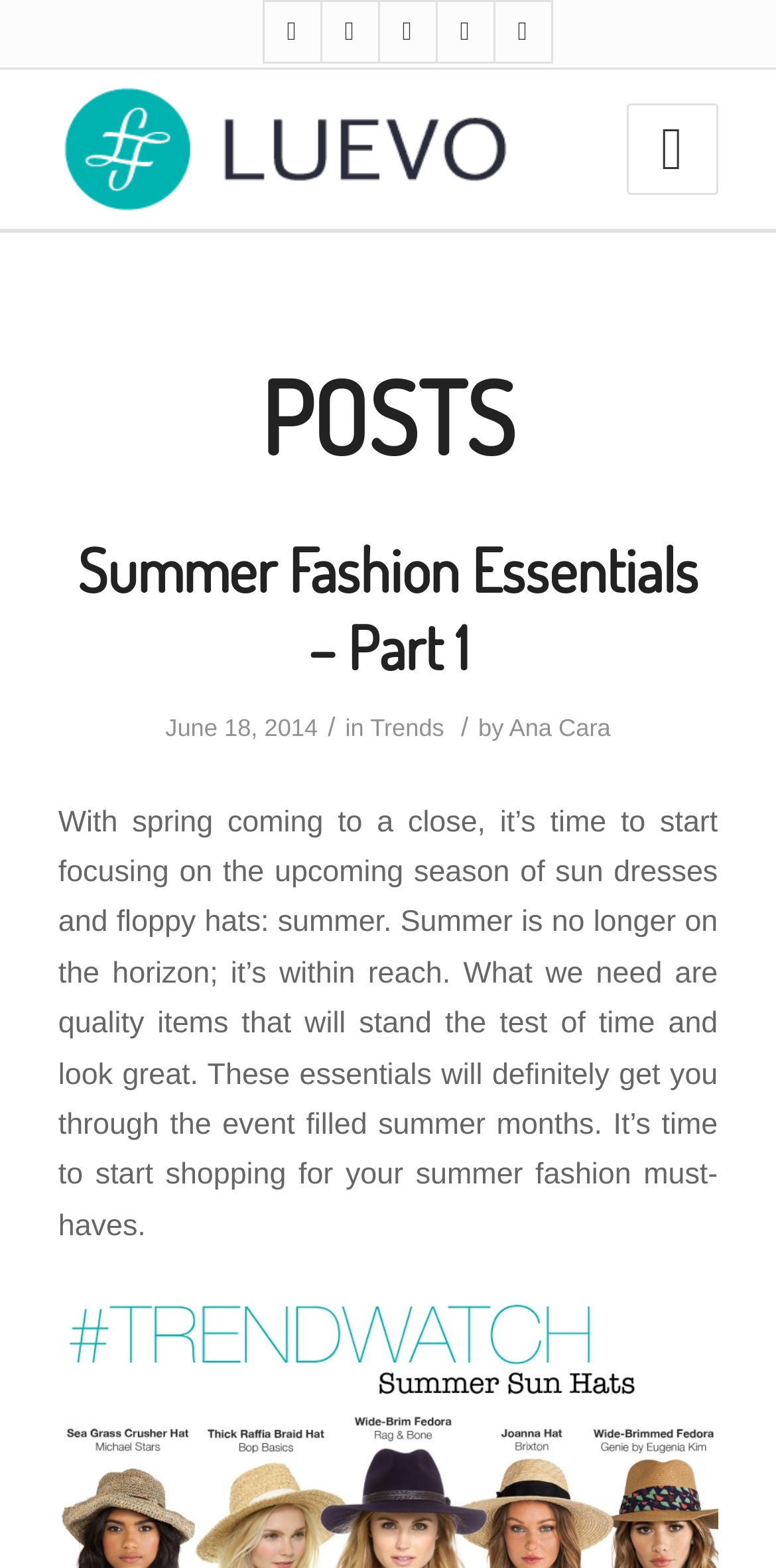Given the description: "Ana Cara", determine the bounding box coordinates of the UI element. The coordinates should be formatted as four float numbers between 0 and 1, [left, top, right, bottom].

[0.656, 0.456, 0.787, 0.474]